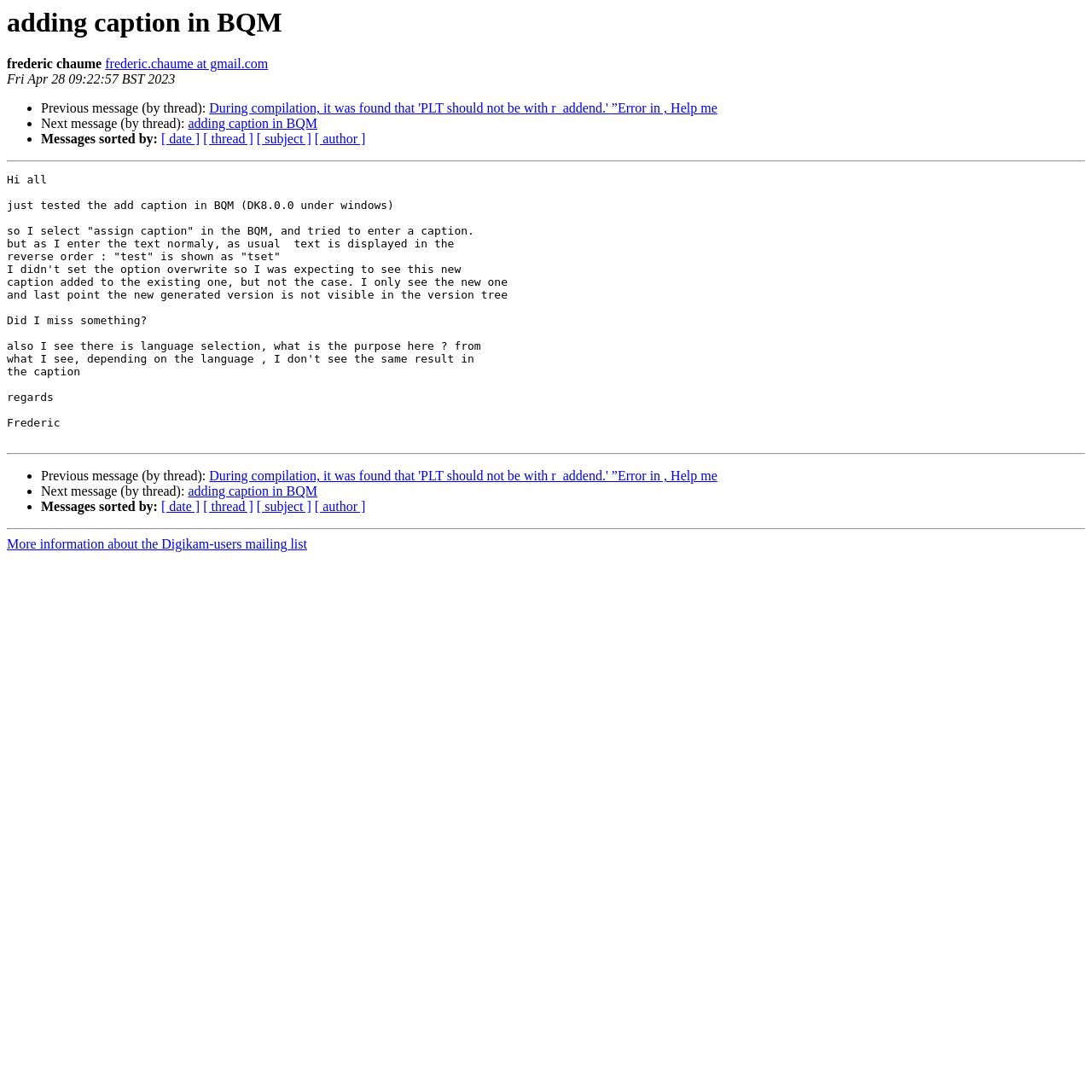Refer to the element description name="submit" value="Post Comment" and identify the corresponding bounding box in the screenshot. Format the coordinates as (top-left x, top-left y, bottom-right x, bottom-right y) with values in the range of 0 to 1.

None